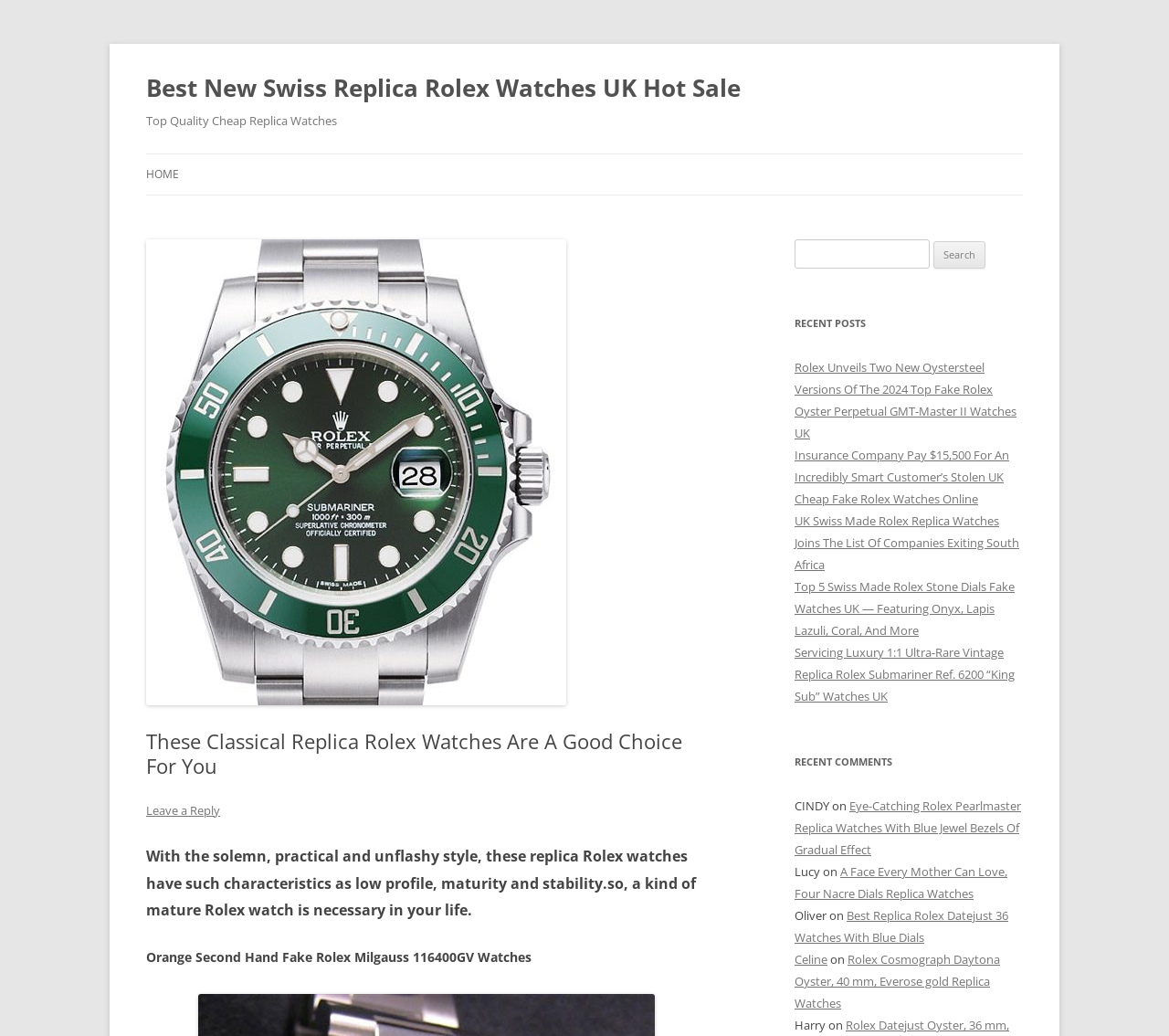Find the bounding box coordinates for the UI element that matches this description: "Home".

[0.125, 0.149, 0.153, 0.188]